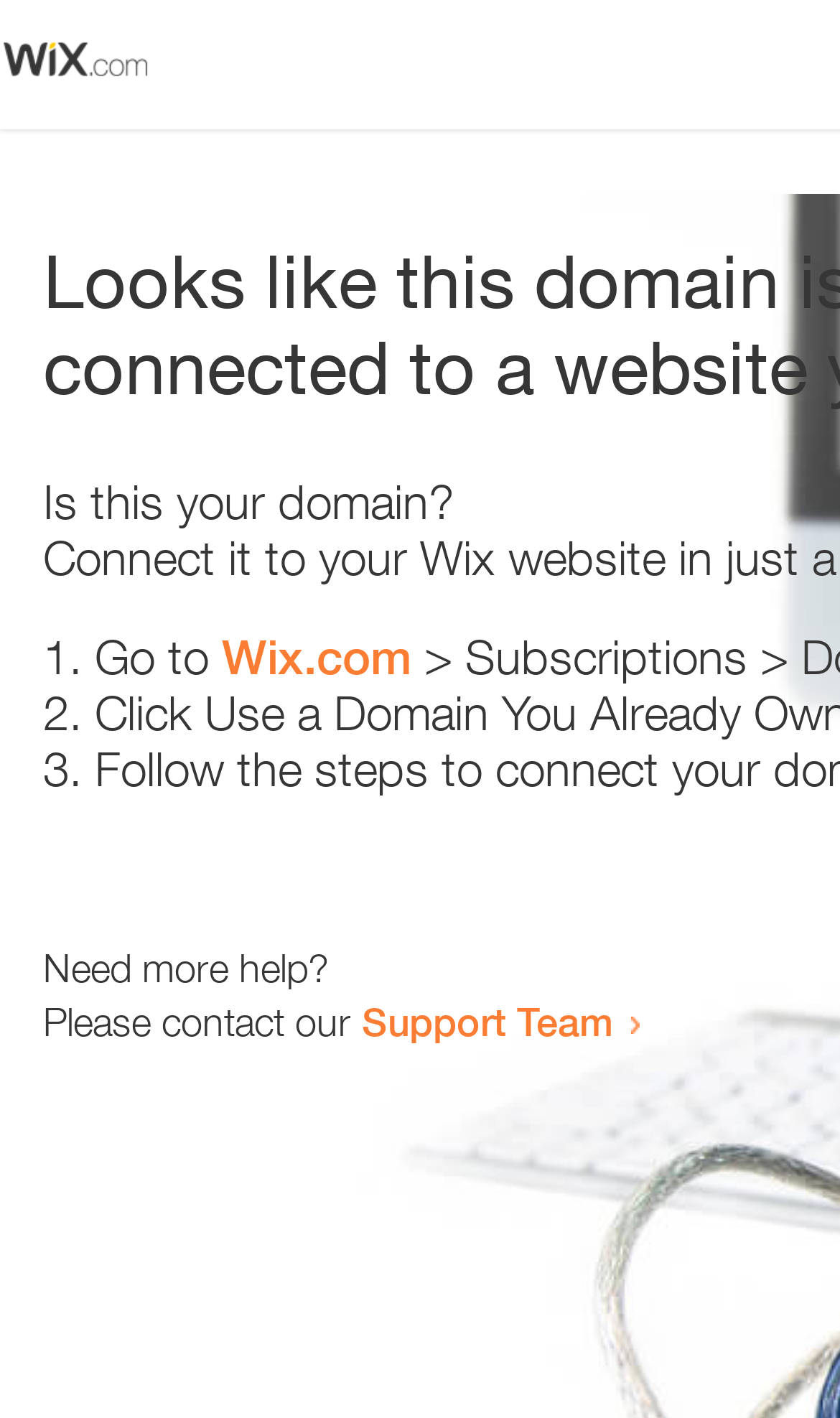Identify the bounding box coordinates for the UI element described by the following text: "Support Team". Provide the coordinates as four float numbers between 0 and 1, in the format [left, top, right, bottom].

[0.431, 0.703, 0.731, 0.737]